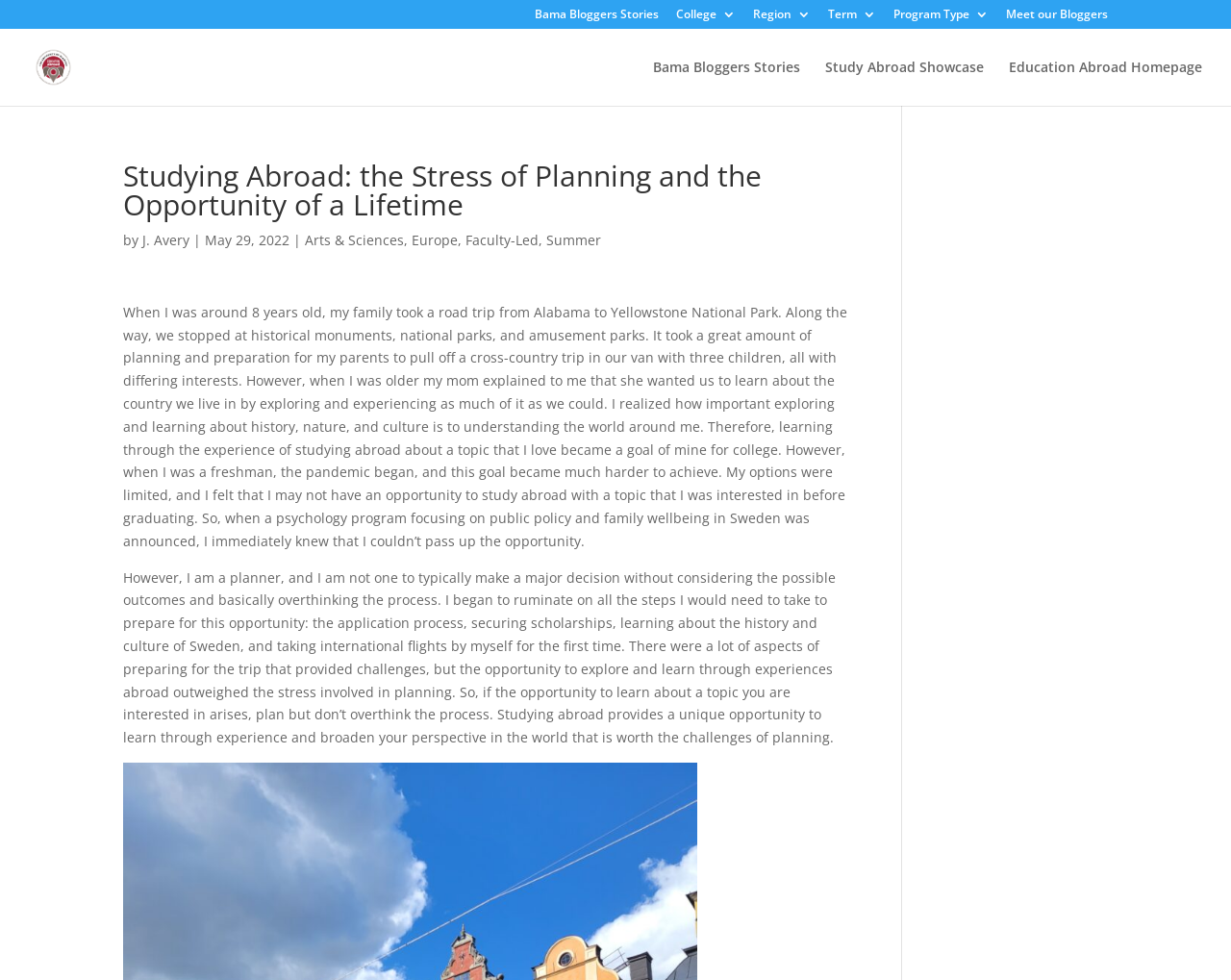Please determine the bounding box coordinates for the element that should be clicked to follow these instructions: "Search for:".

[0.053, 0.029, 0.953, 0.031]